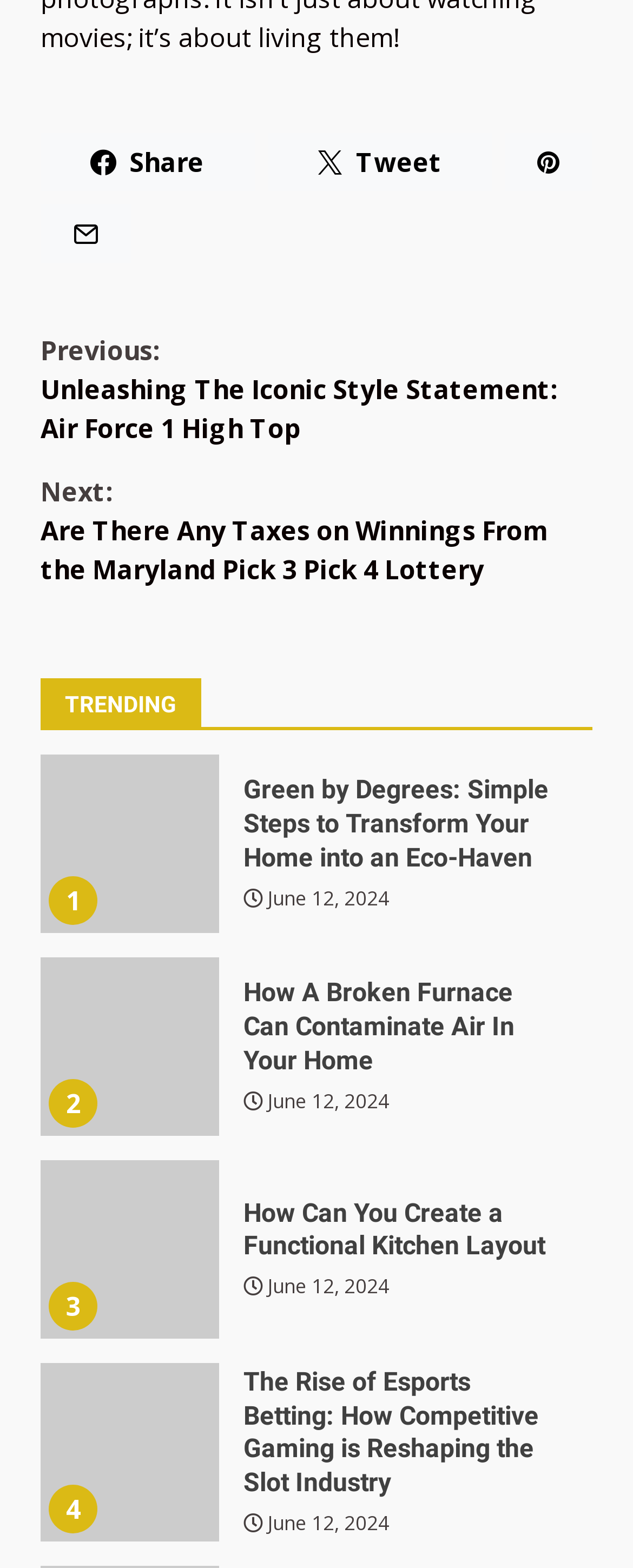Give a concise answer of one word or phrase to the question: 
What is the title of the second trending article?

How A Broken Furnace Can Contaminate Air In Your Home